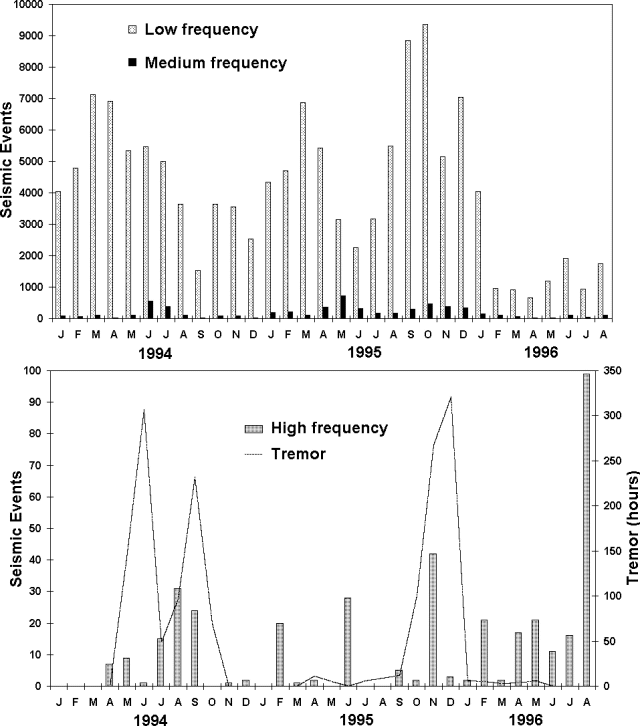What is measured in hours in the bottom section?
Based on the visual, give a brief answer using one word or a short phrase.

Tremor occurrences duration